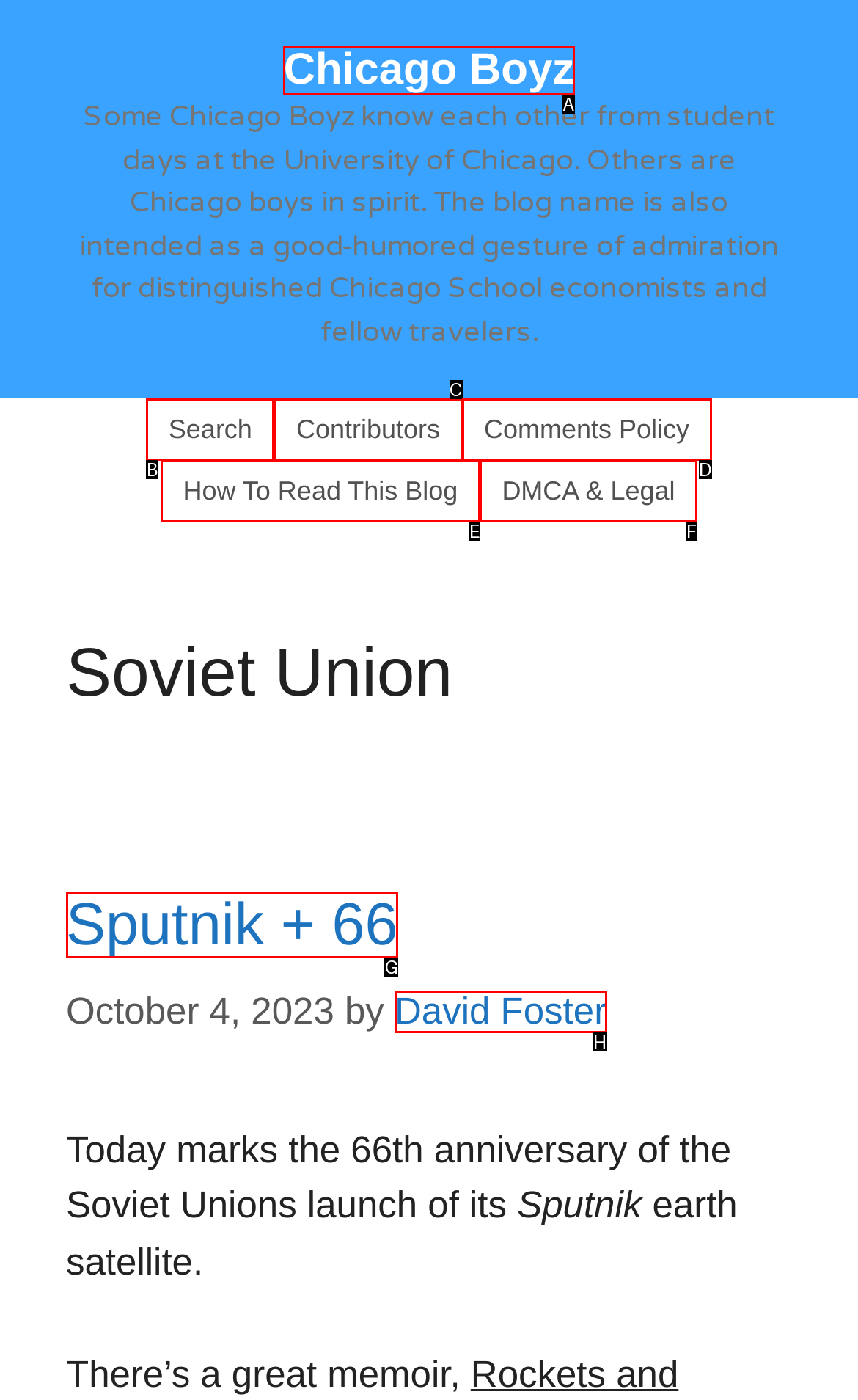Choose the HTML element you need to click to achieve the following task: read the 'Sputnik + 66' article
Respond with the letter of the selected option from the given choices directly.

G